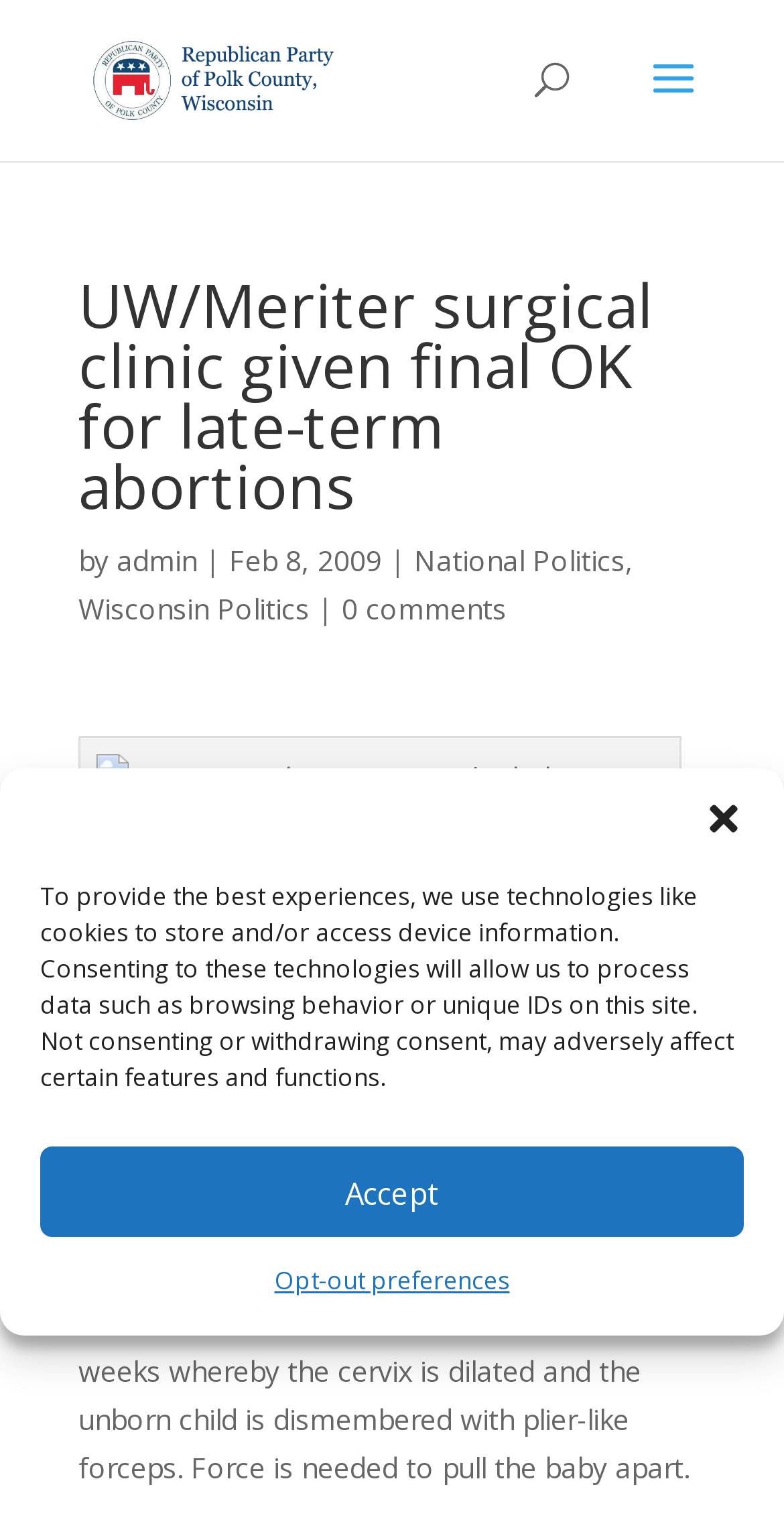Identify the bounding box coordinates of the clickable section necessary to follow the following instruction: "Read the article by admin". The coordinates should be presented as four float numbers from 0 to 1, i.e., [left, top, right, bottom].

[0.149, 0.353, 0.251, 0.378]